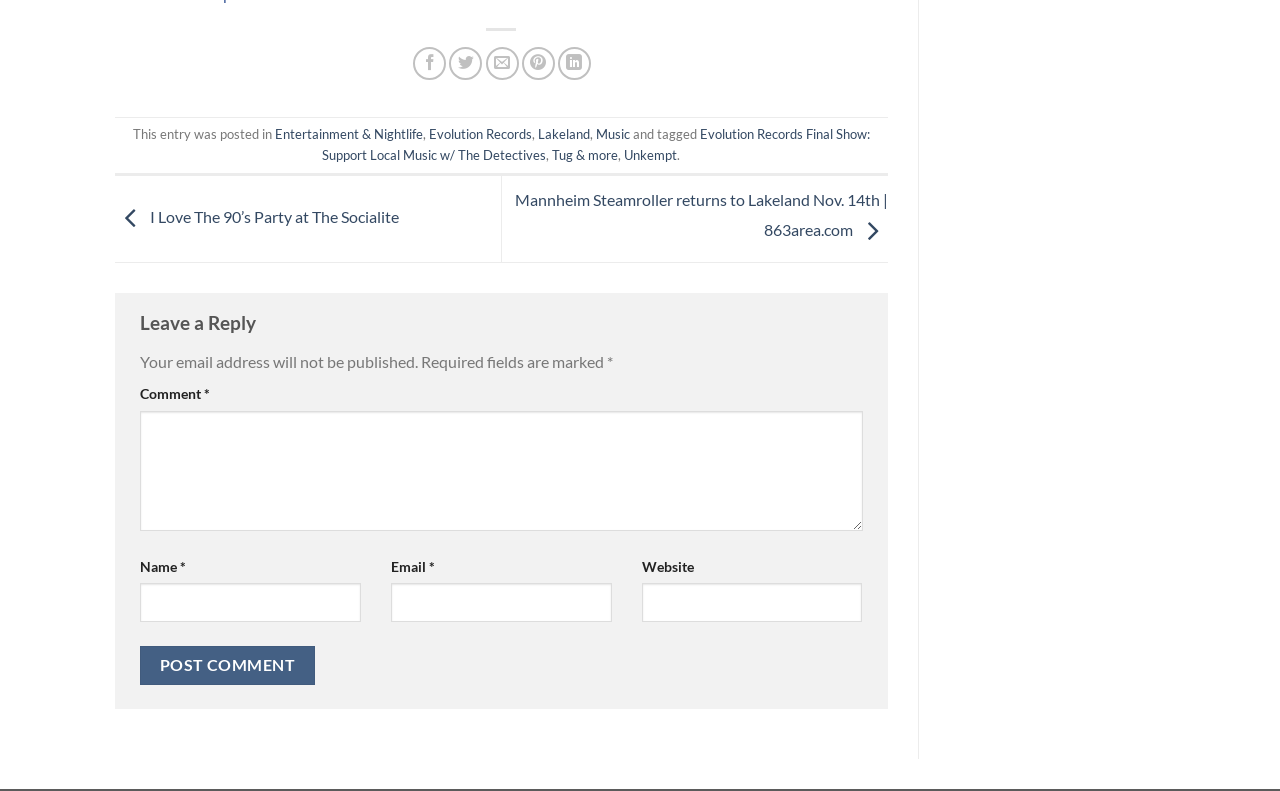What is the category of the post?
Please provide a detailed answer to the question.

The category of the post can be determined by looking at the footer section of the webpage, where it is mentioned that 'This entry was posted in Entertainment & Nightlife'.